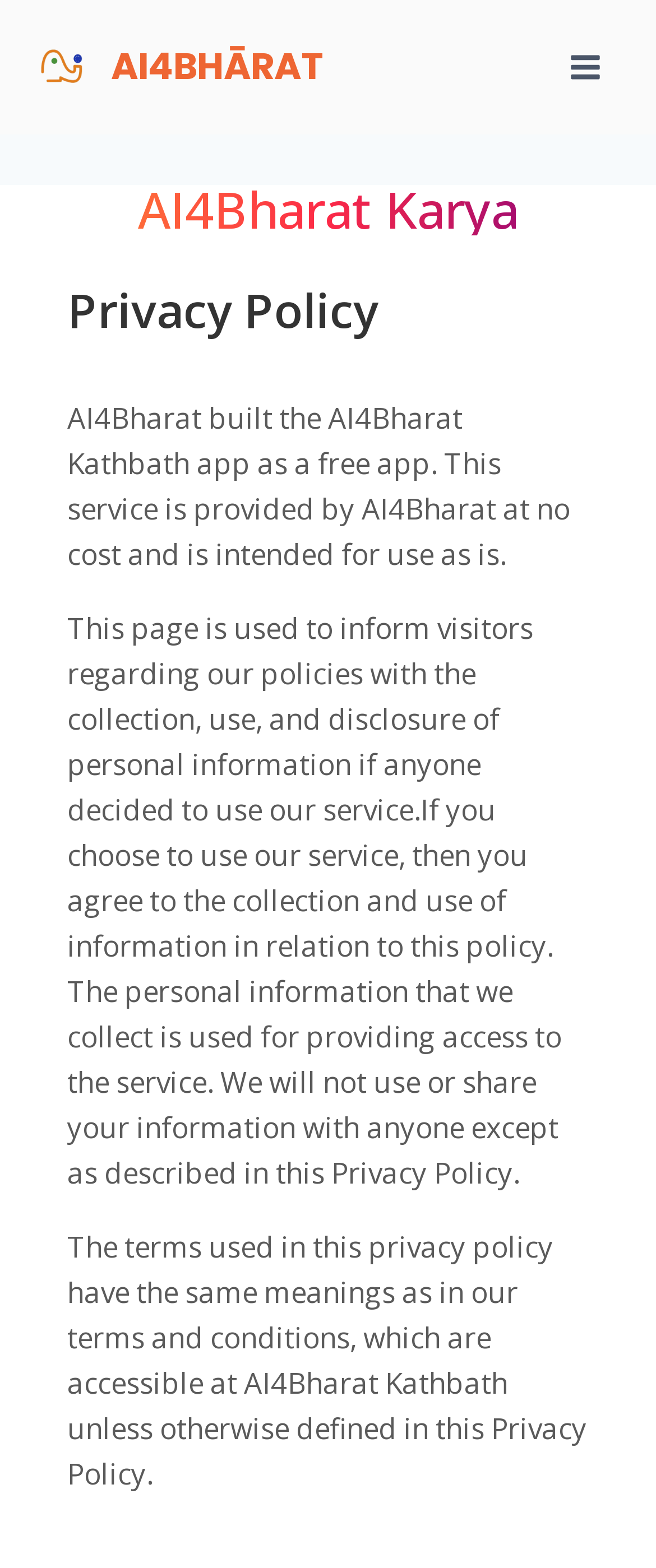Analyze the image and answer the question with as much detail as possible: 
What is the relationship between this policy and terms and conditions?

The relationship between this policy and terms and conditions is mentioned in the StaticText element with the text 'The terms used in this privacy policy have the same meanings as in our terms and conditions, which are accessible at AI4Bharat Kathbath unless otherwise defined in this Privacy Policy.'